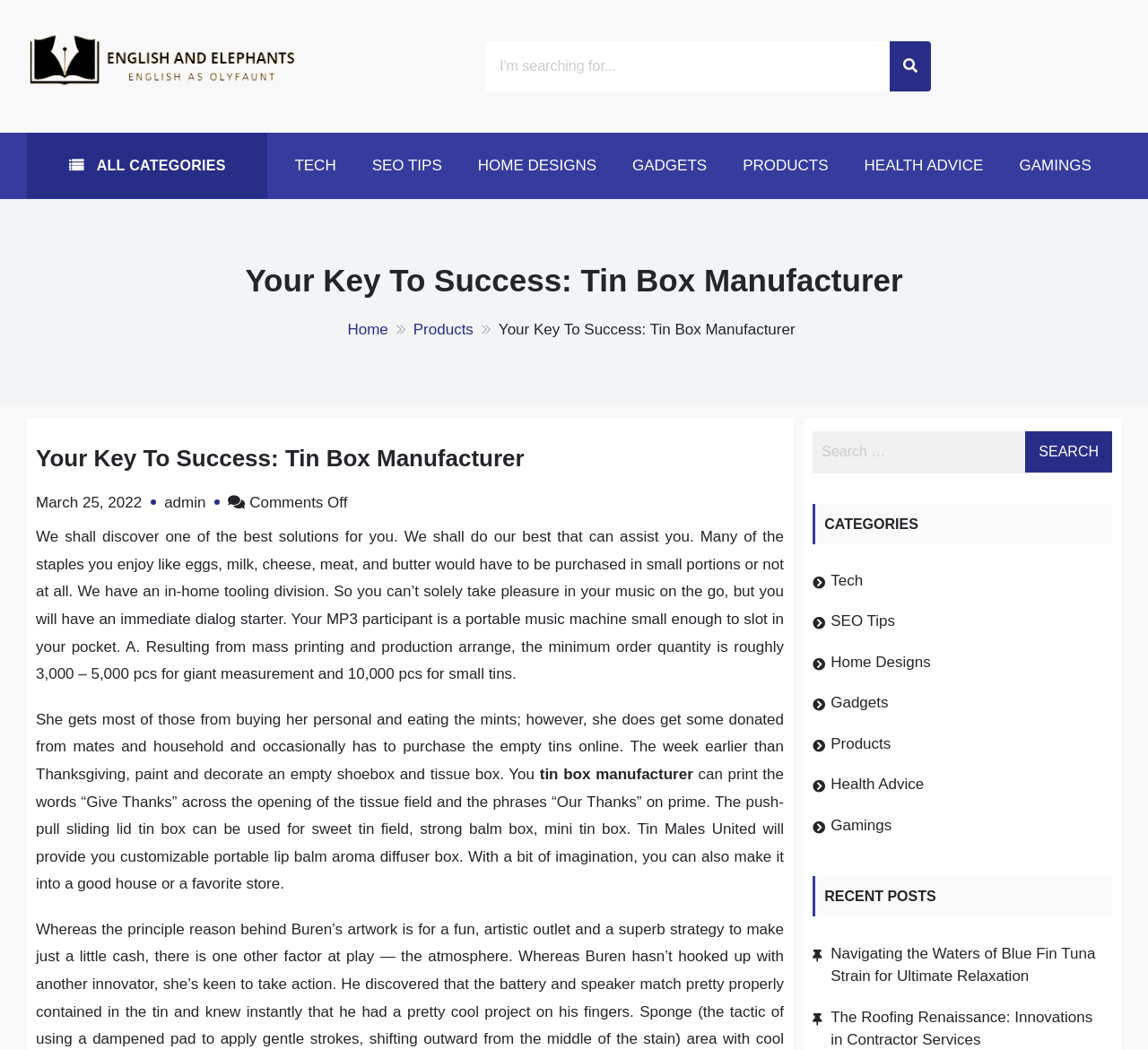What is the topic of the recent post 'Navigating the Waters of Blue Fin Tuna Strain for Ultimate Relaxation'?
By examining the image, provide a one-word or phrase answer.

Blue Fin Tuna Strain